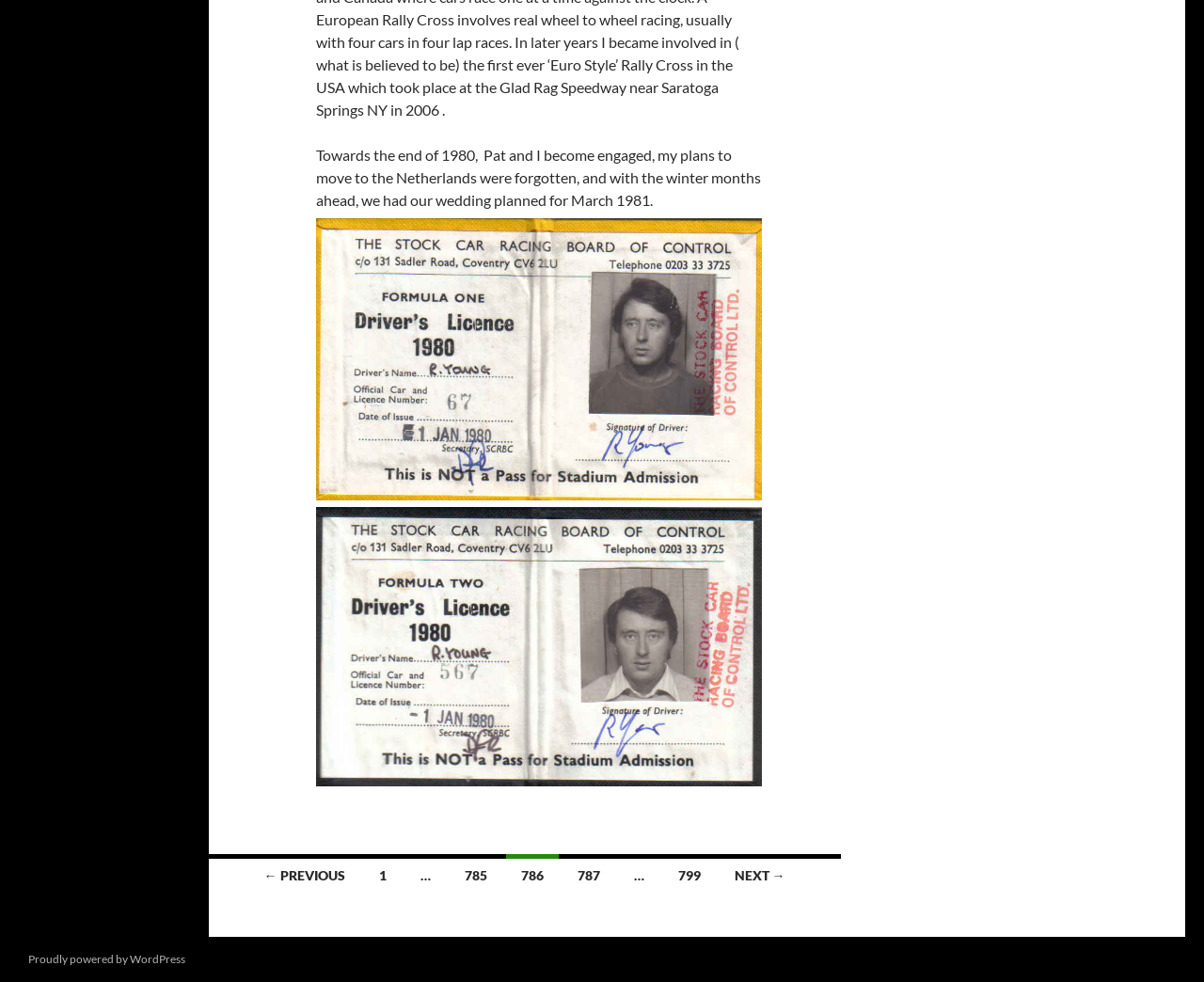Highlight the bounding box coordinates of the element that should be clicked to carry out the following instruction: "Check the health section". The coordinates must be given as four float numbers ranging from 0 to 1, i.e., [left, top, right, bottom].

None